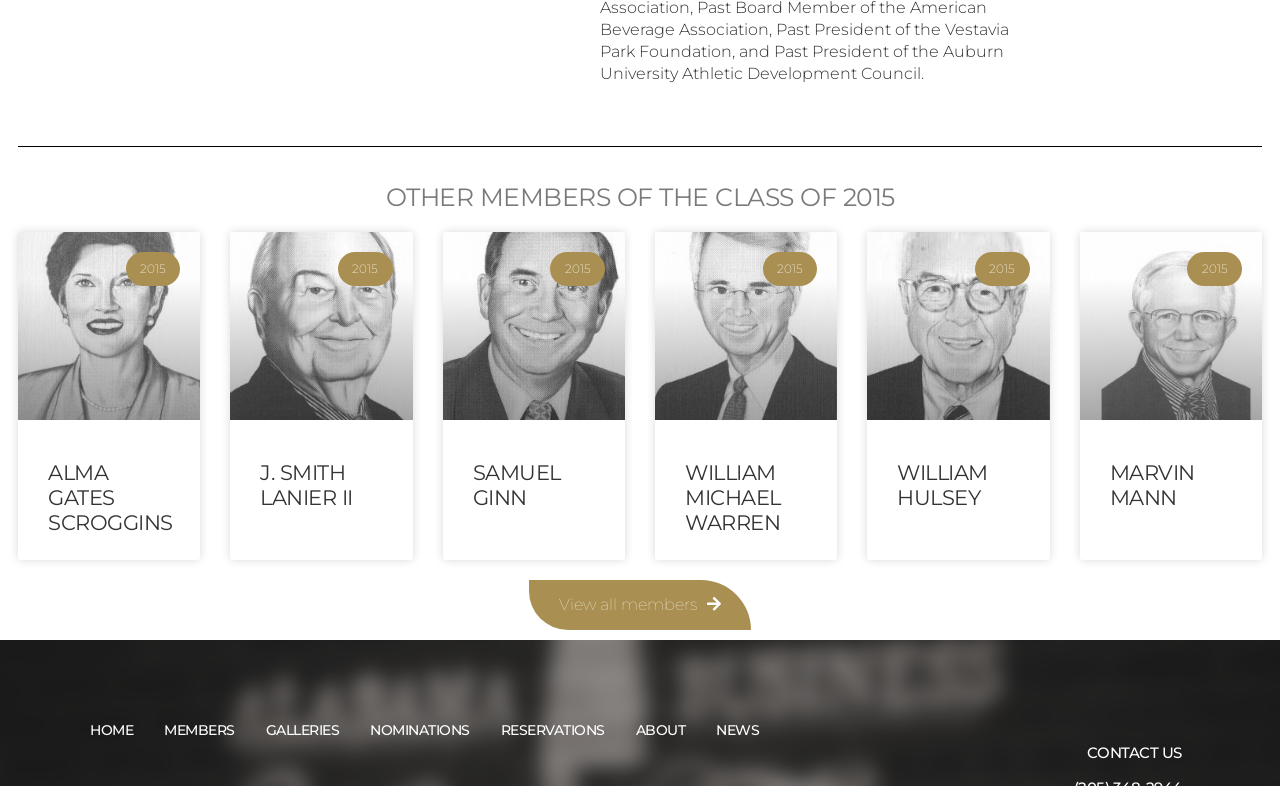Please provide a brief answer to the question using only one word or phrase: 
What are the main sections of the website?

HOME, MEMBERS, GALLERIES, etc.